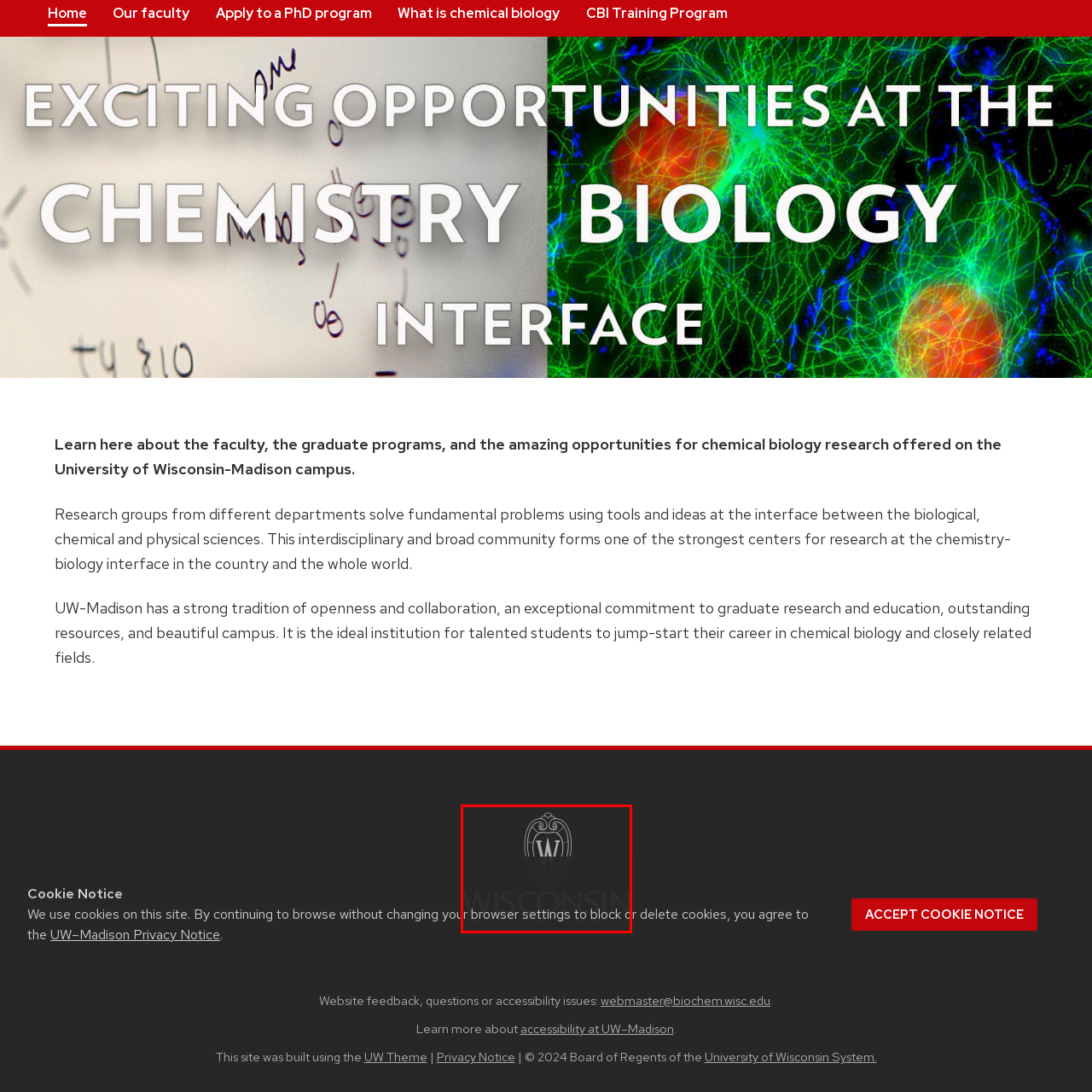Focus on the content inside the red-outlined area of the image and answer the ensuing question in detail, utilizing the information presented: What is the font style of the word 'WISCONSIN'?

The word 'WISCONSIN' in the logo is presented in an elegant, bold font, which underscores the institution's identity and adds to the overall visual appeal of the logo.